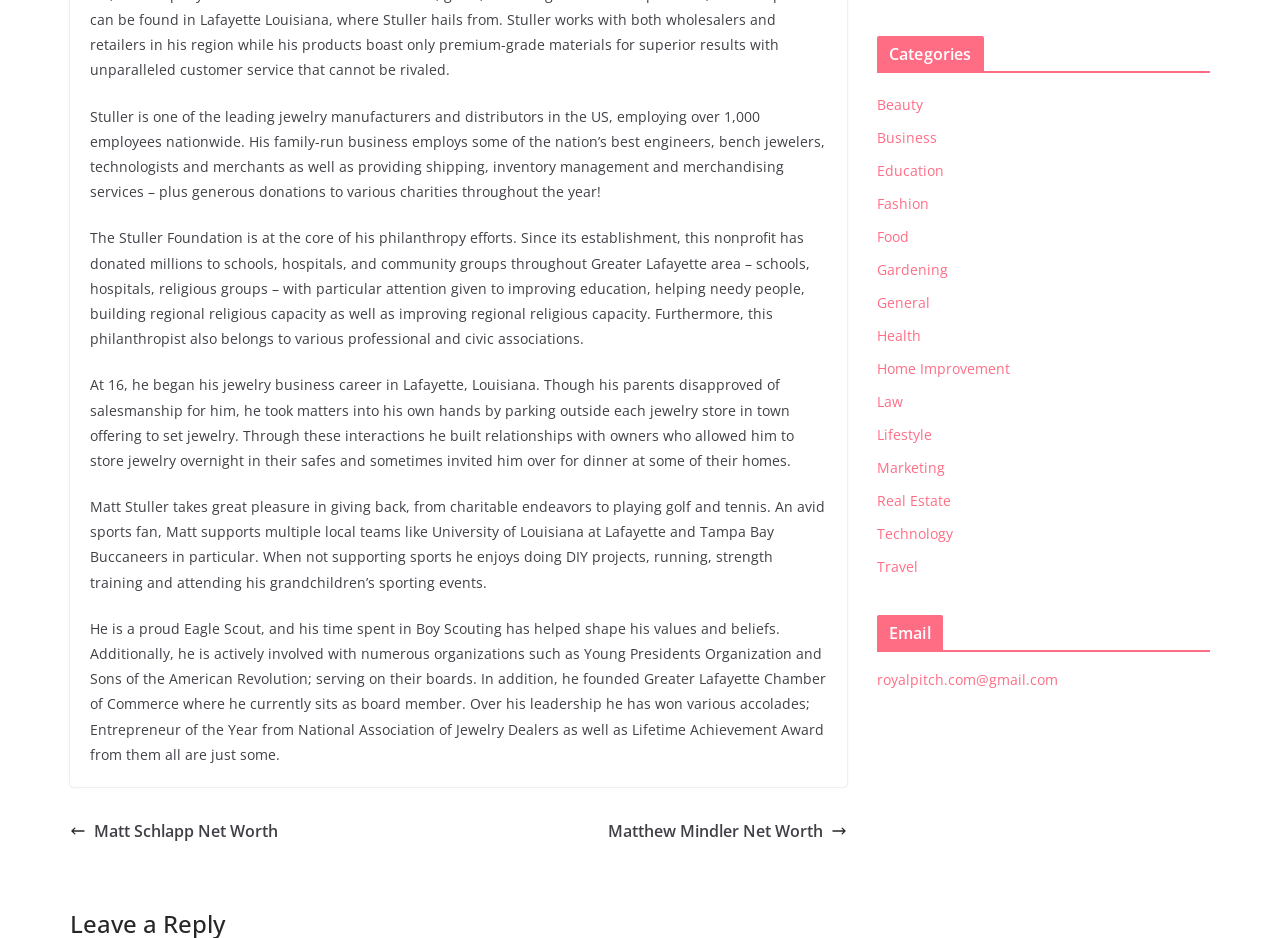Given the element description "Matt Schlapp Net Worth" in the screenshot, predict the bounding box coordinates of that UI element.

[0.055, 0.871, 0.217, 0.902]